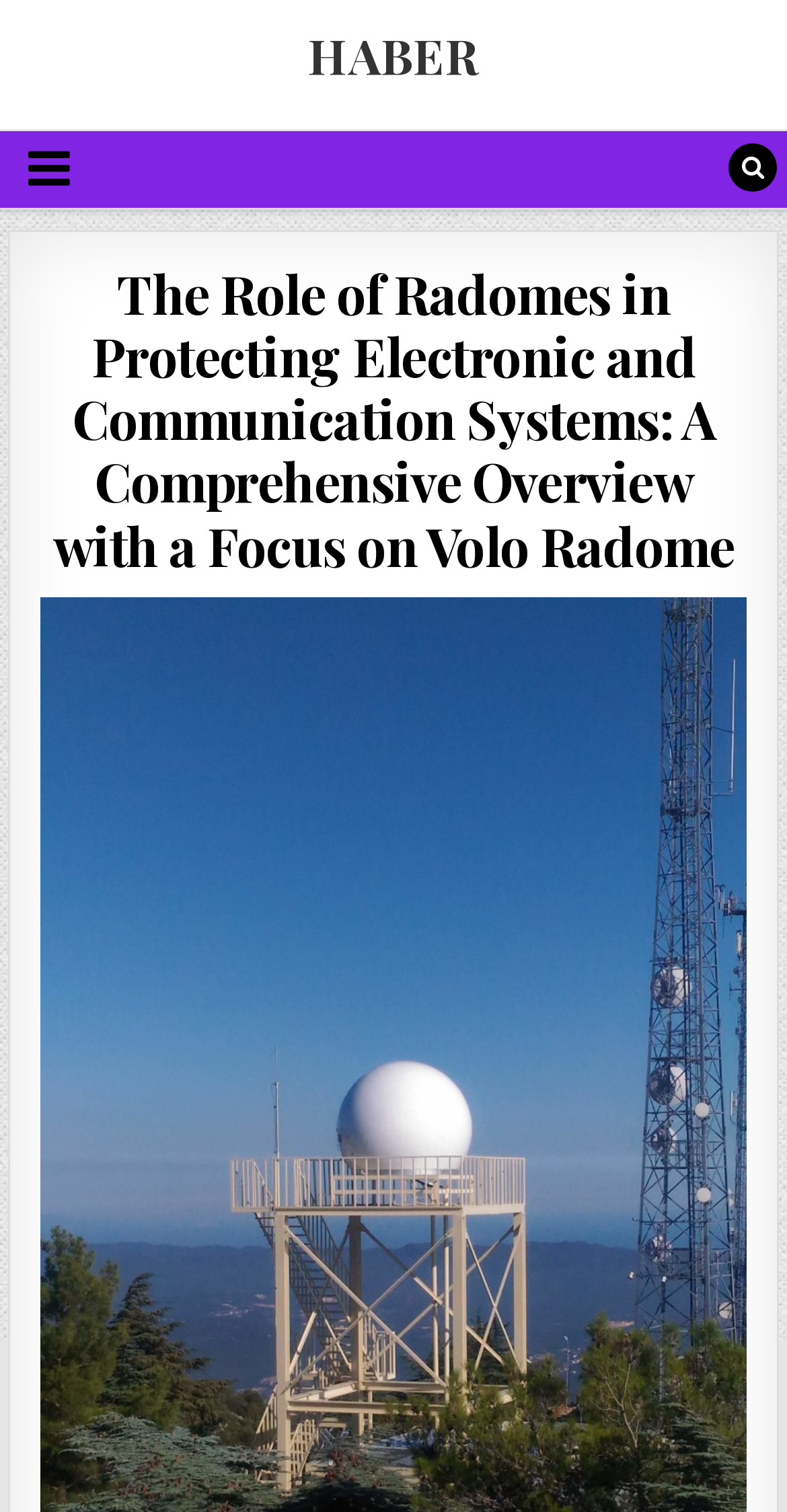Provide the bounding box coordinates for the UI element that is described by this text: "title="Search"". The coordinates should be in the form of four float numbers between 0 and 1: [left, top, right, bottom].

[0.926, 0.095, 0.987, 0.127]